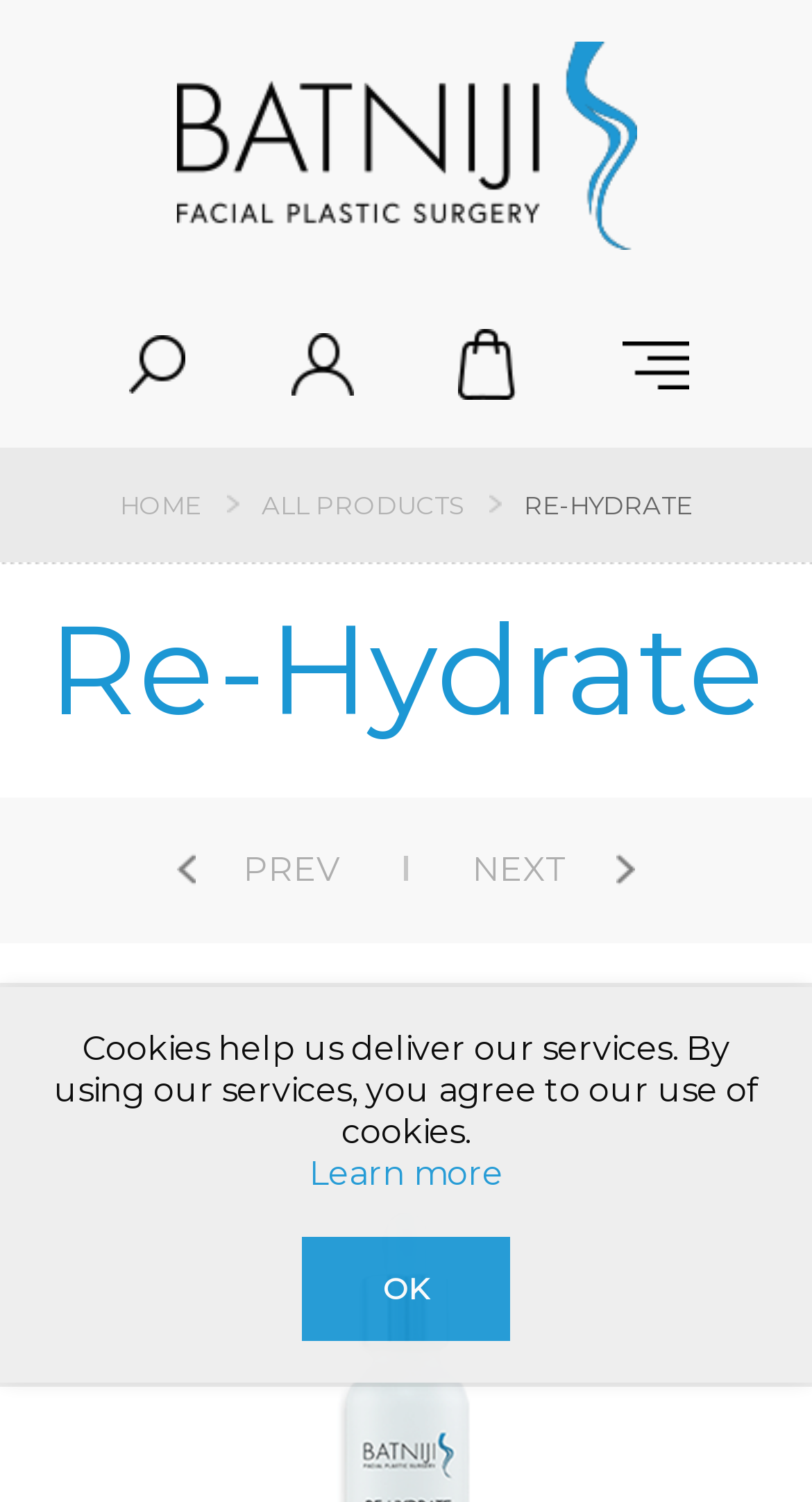What is the purpose of the button at the bottom of the webpage?
Using the image, provide a detailed and thorough answer to the question.

I found the answer by looking at the button 'OK' located at the bottom of the webpage, which is accompanied by a message about cookies, indicating that the purpose of the button is to accept cookies.